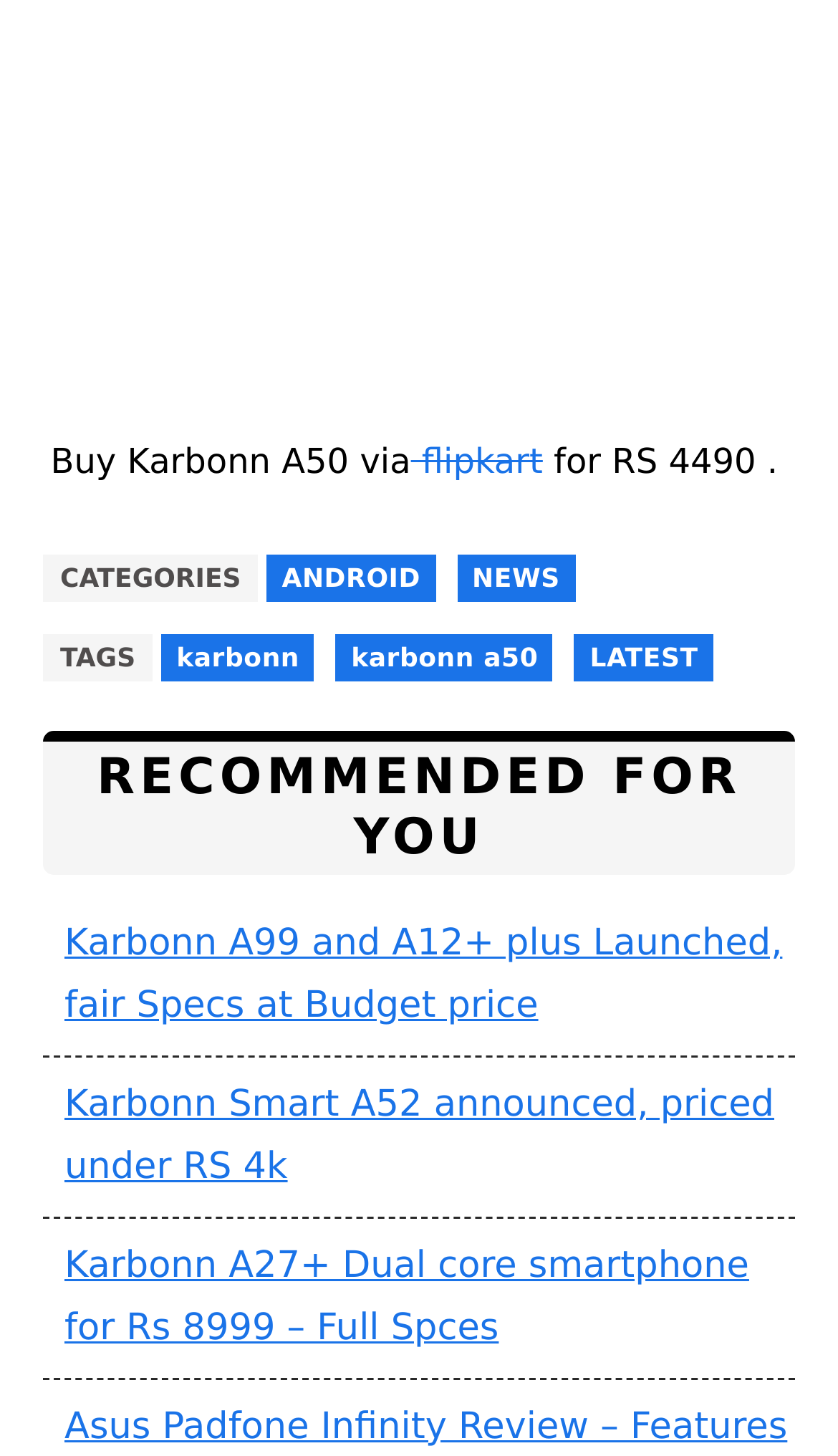Provide the bounding box coordinates of the UI element that matches the description: "karbonn".

[0.192, 0.436, 0.375, 0.469]